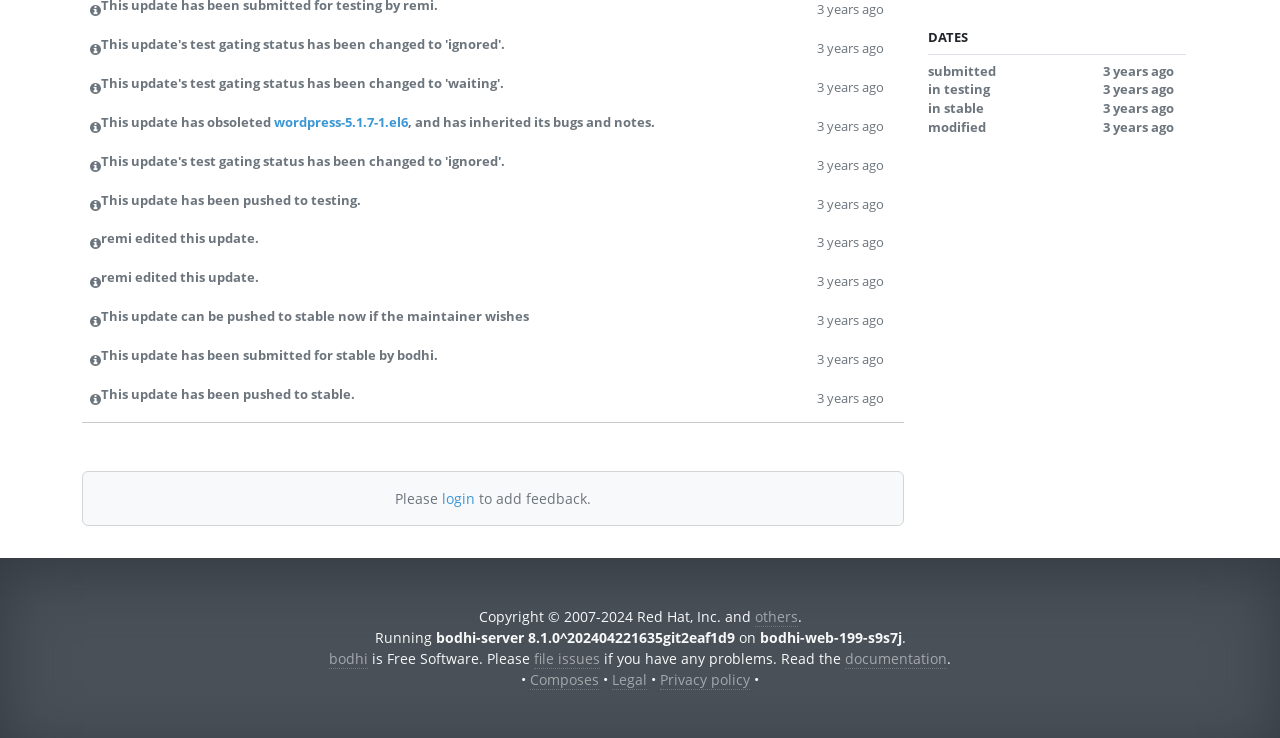Bounding box coordinates should be provided in the format (top-left x, top-left y, bottom-right x, bottom-right y) with all values between 0 and 1. Identify the bounding box for this UI element: bodhi

[0.257, 0.879, 0.288, 0.906]